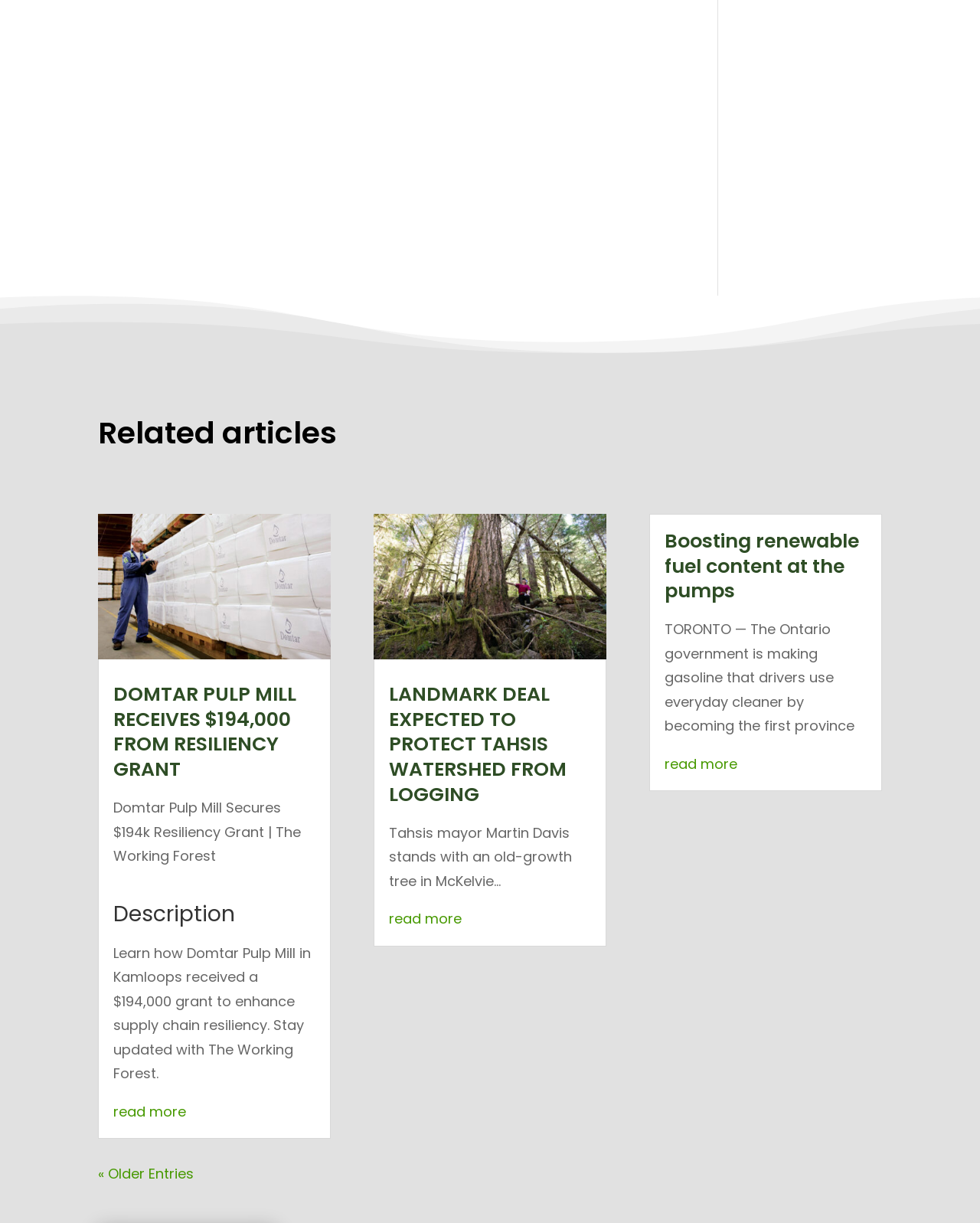Show the bounding box coordinates for the element that needs to be clicked to execute the following instruction: "read more about DOMTAR PULP MILL RECEIVES $194,000 FROM RESILIENCY GRANT". Provide the coordinates in the form of four float numbers between 0 and 1, i.e., [left, top, right, bottom].

[0.116, 0.901, 0.19, 0.917]